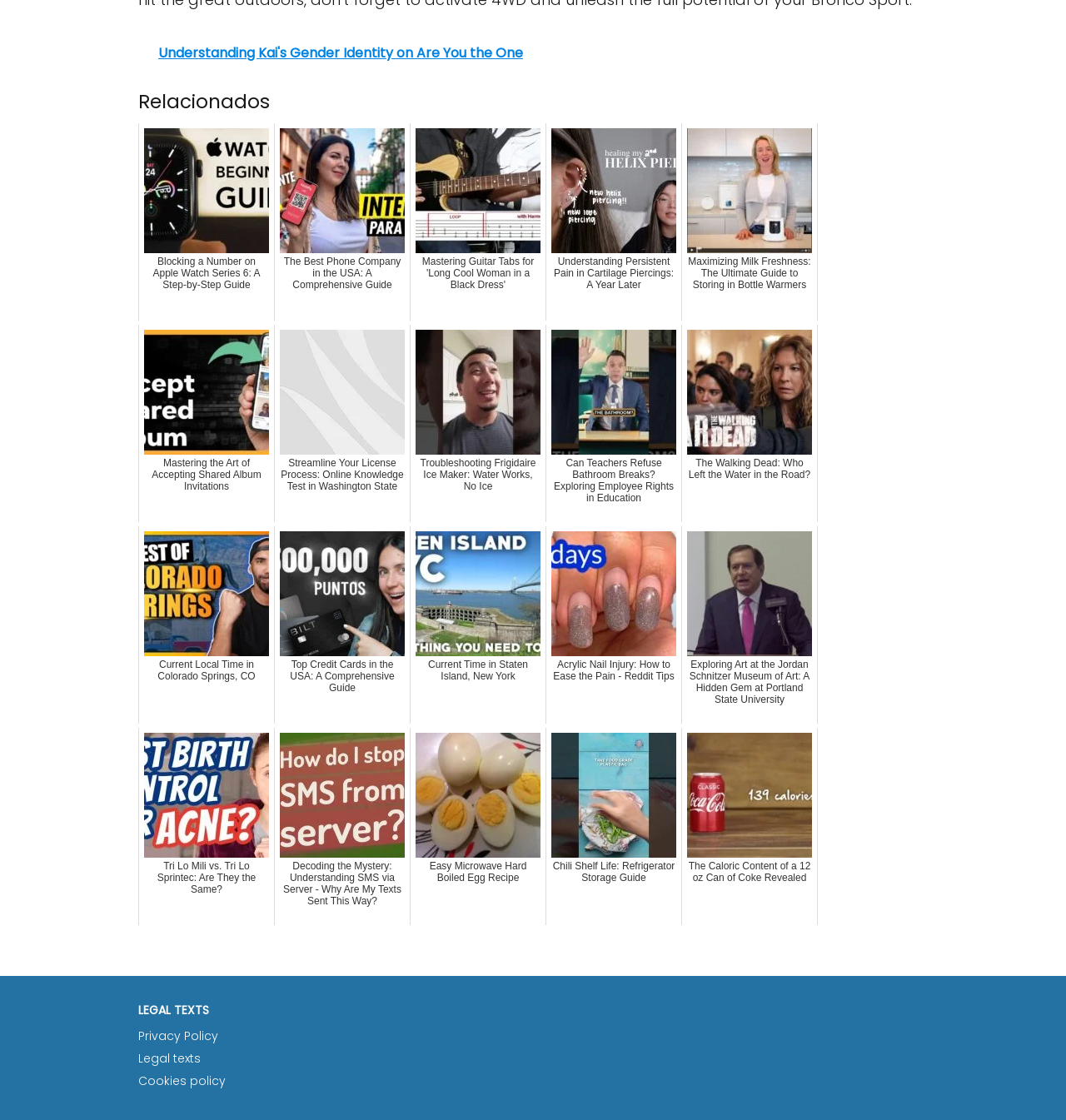Please give a concise answer to this question using a single word or phrase: 
How many columns are the links arranged in?

3